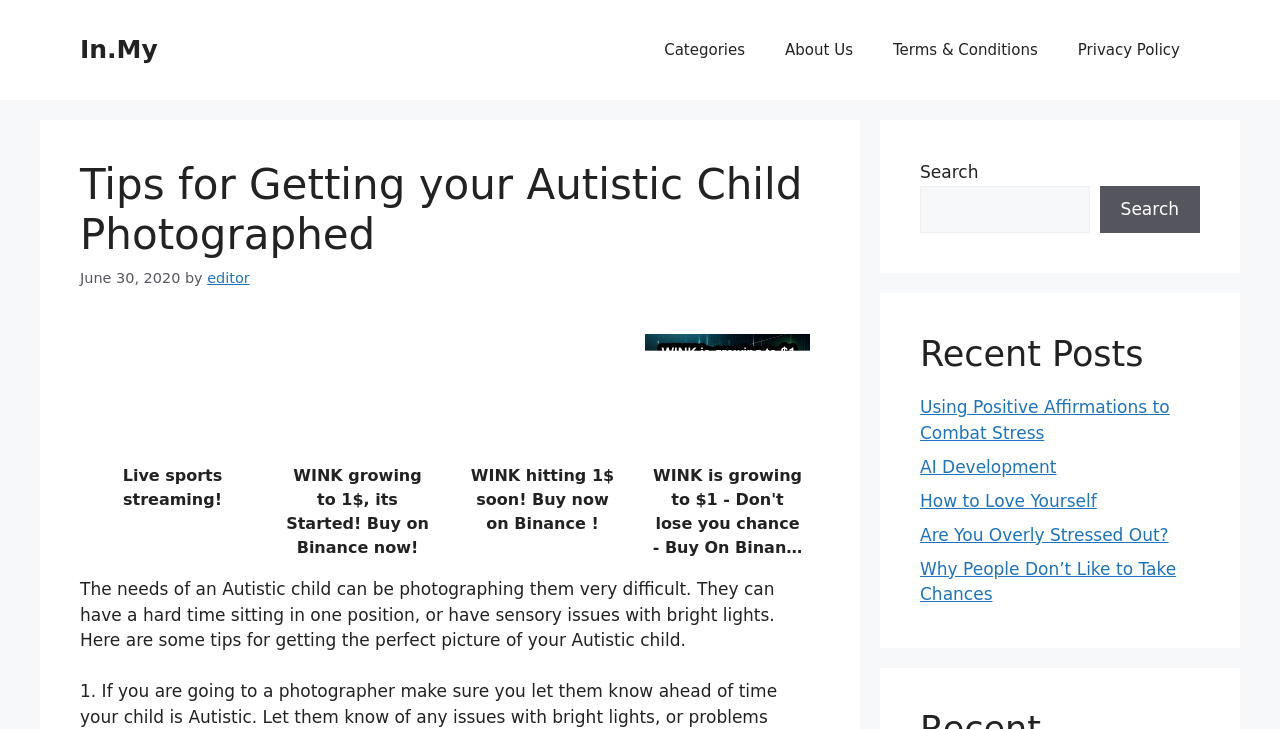Answer the following inquiry with a single word or phrase:
What is the purpose of the search box?

To search the website